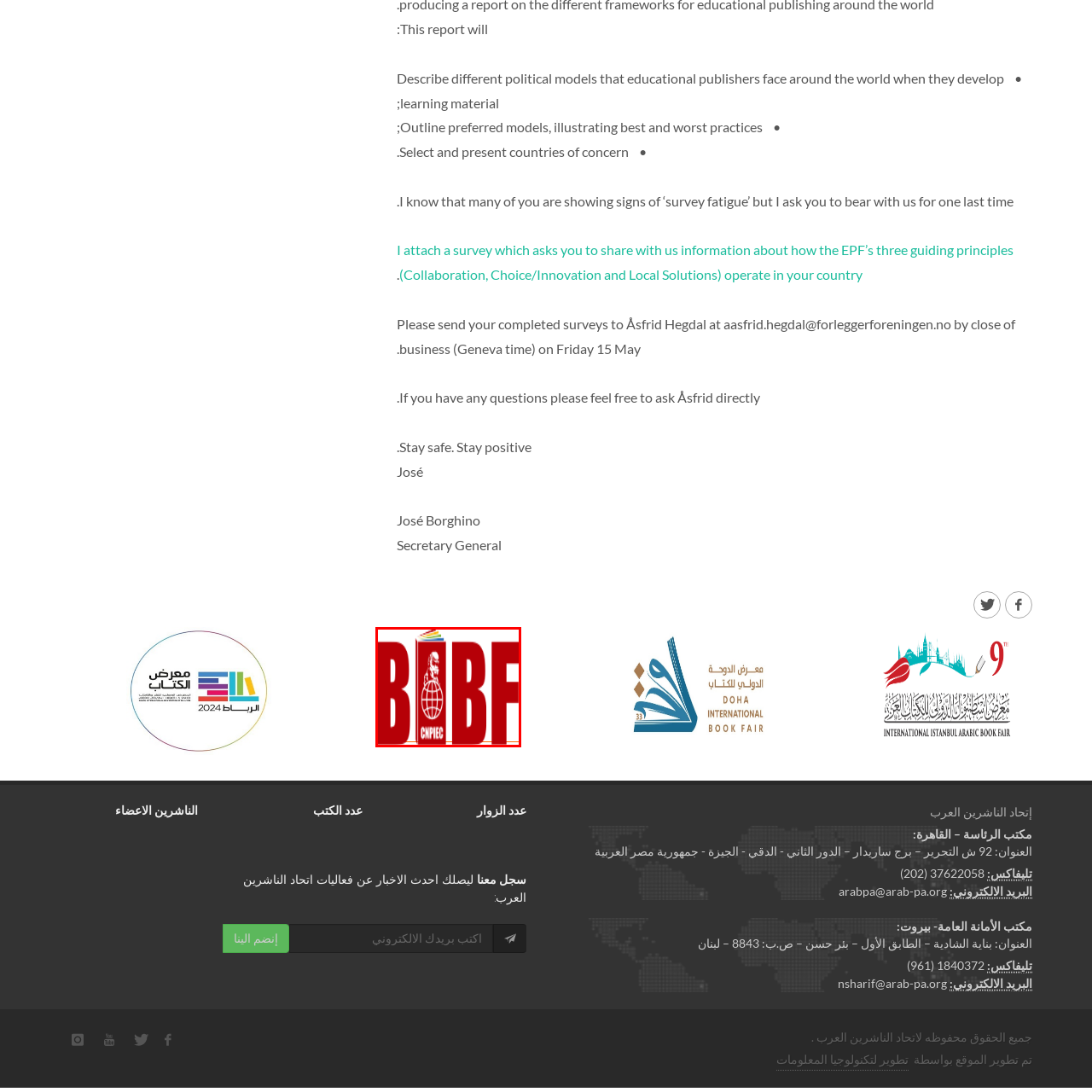What does the colorful top of the book suggest?
Study the image framed by the red bounding box and answer the question in detail, relying on the visual clues provided.

The book featuring a colorful top suggests creativity and knowledge, implying that the organization values innovation and the dissemination of knowledge in the publishing industry.